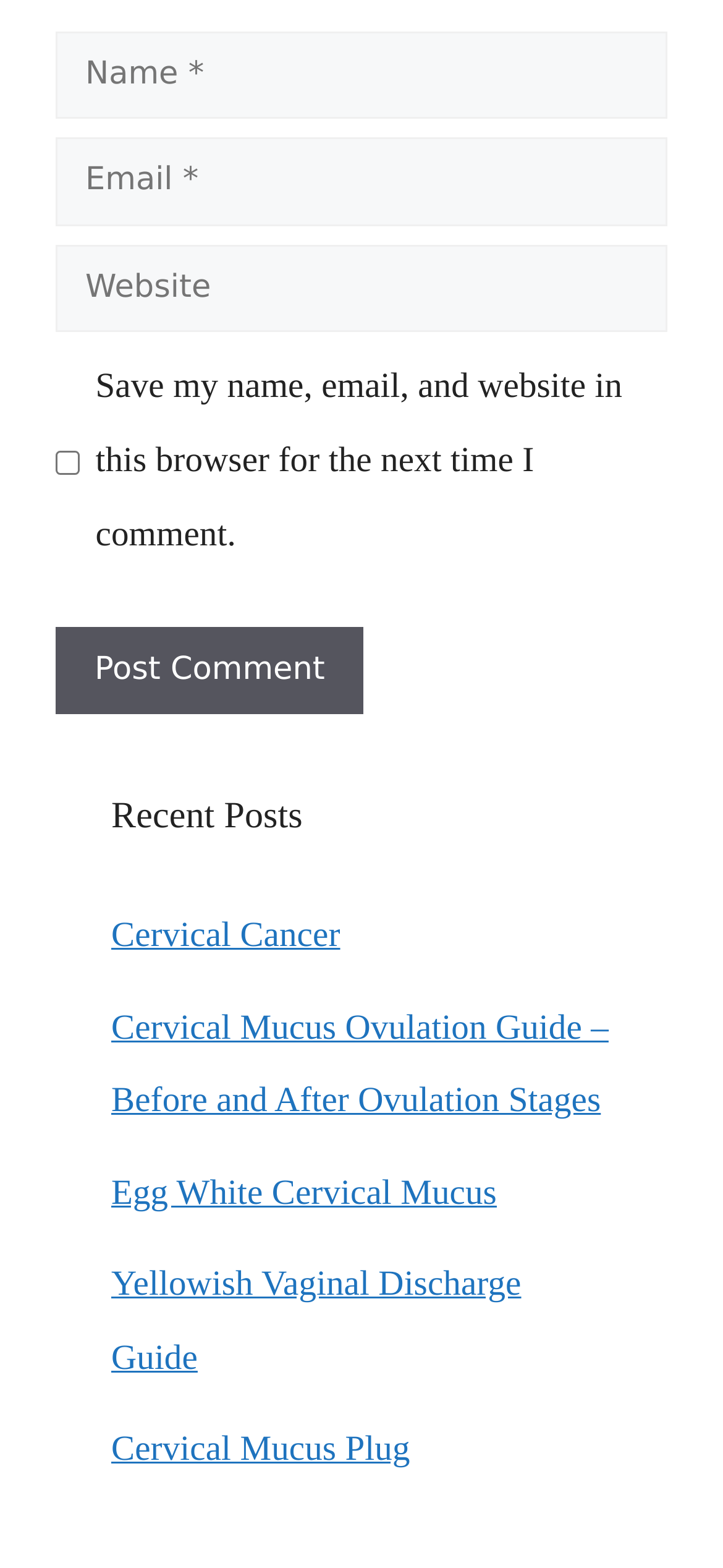Determine the bounding box coordinates of the clickable region to carry out the instruction: "Input your email".

[0.077, 0.088, 0.923, 0.144]